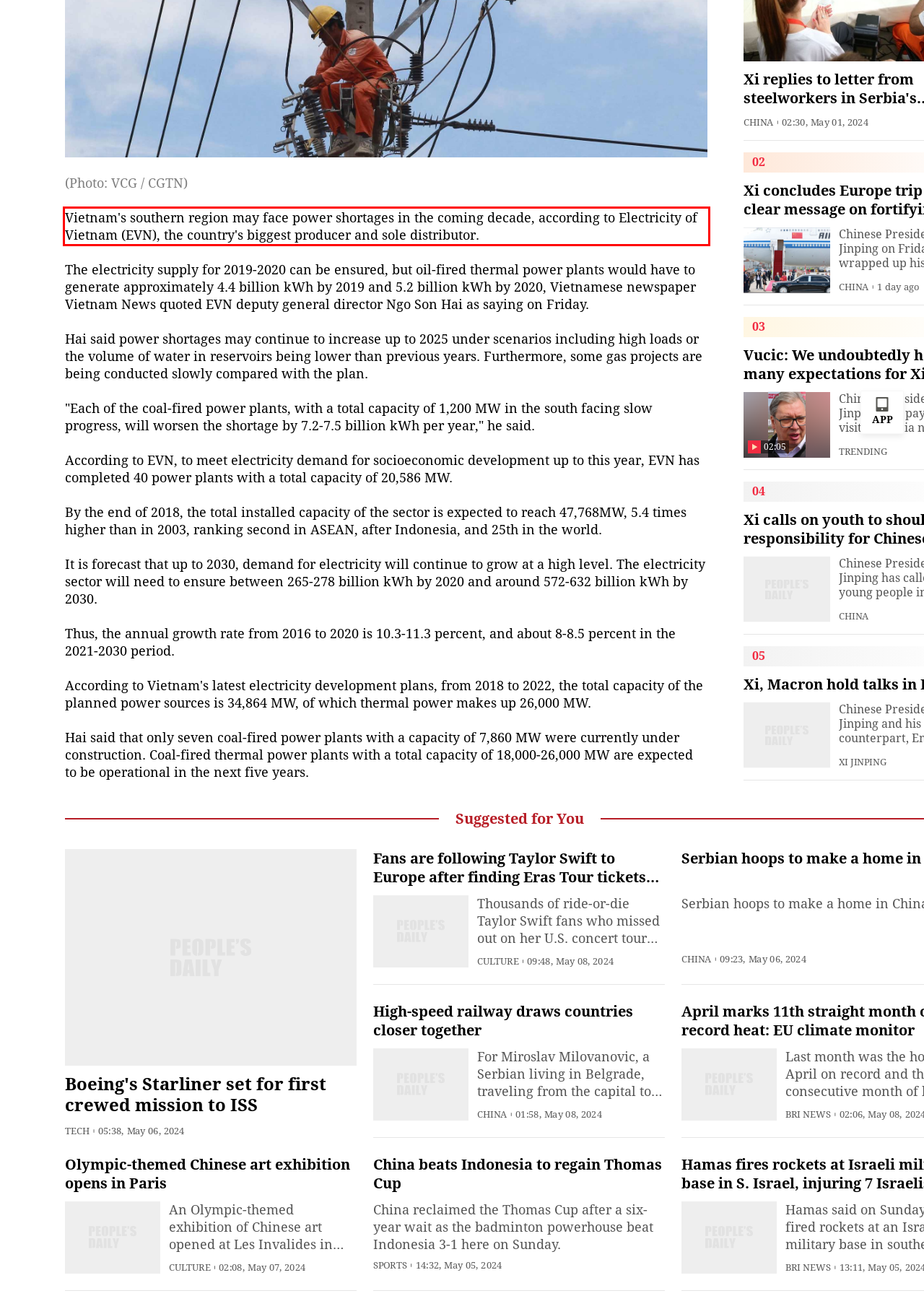You have a screenshot of a webpage, and there is a red bounding box around a UI element. Utilize OCR to extract the text within this red bounding box.

Vietnam's southern region may face power shortages in the coming decade, according to Electricity of Vietnam (EVN), the country's biggest producer and sole distributor.